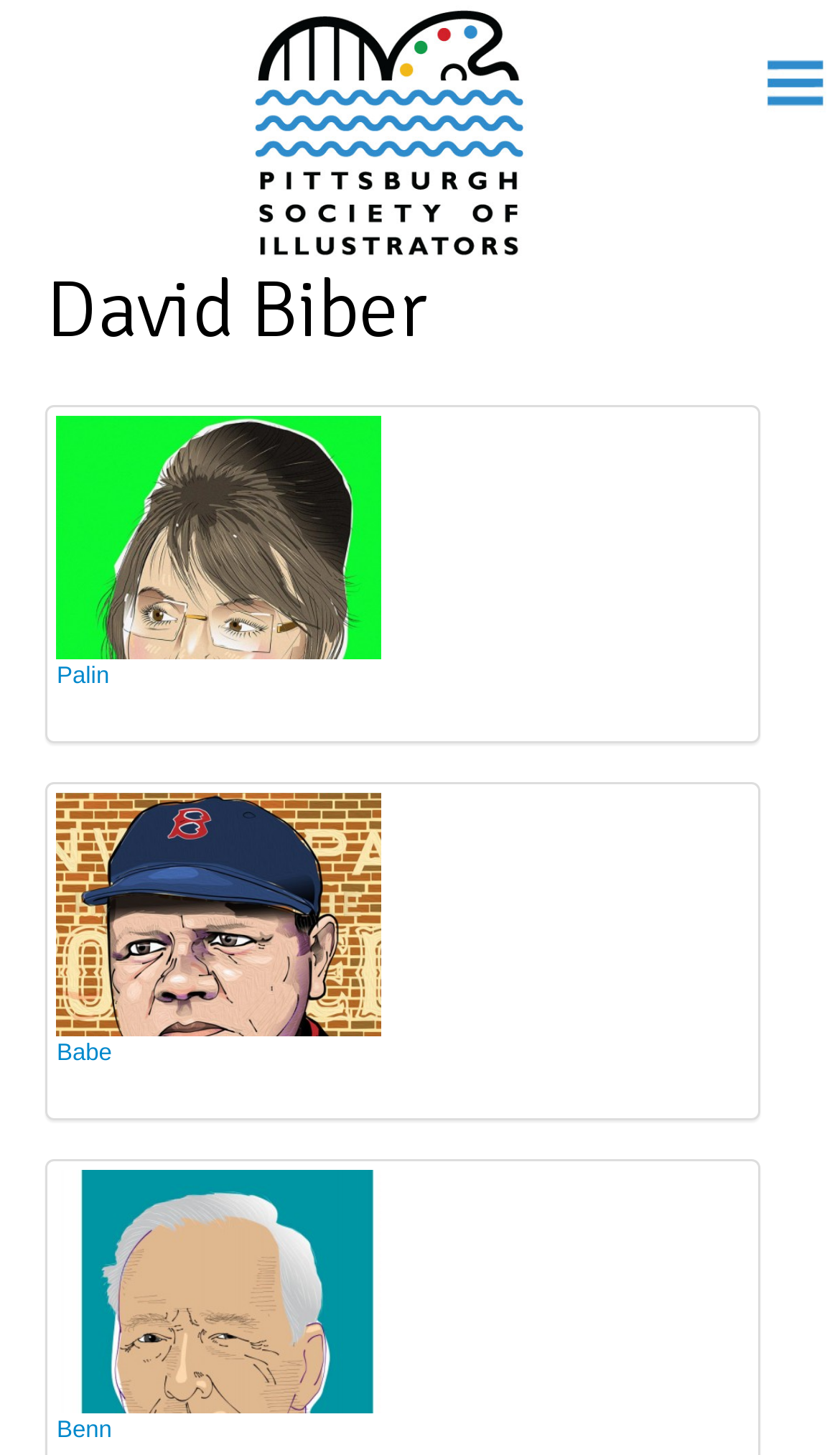How many work samples are displayed?
Respond to the question with a well-detailed and thorough answer.

I counted the number of links with the text 'Work Sample' and found two, one for 'Palin' and one for 'Babe'.